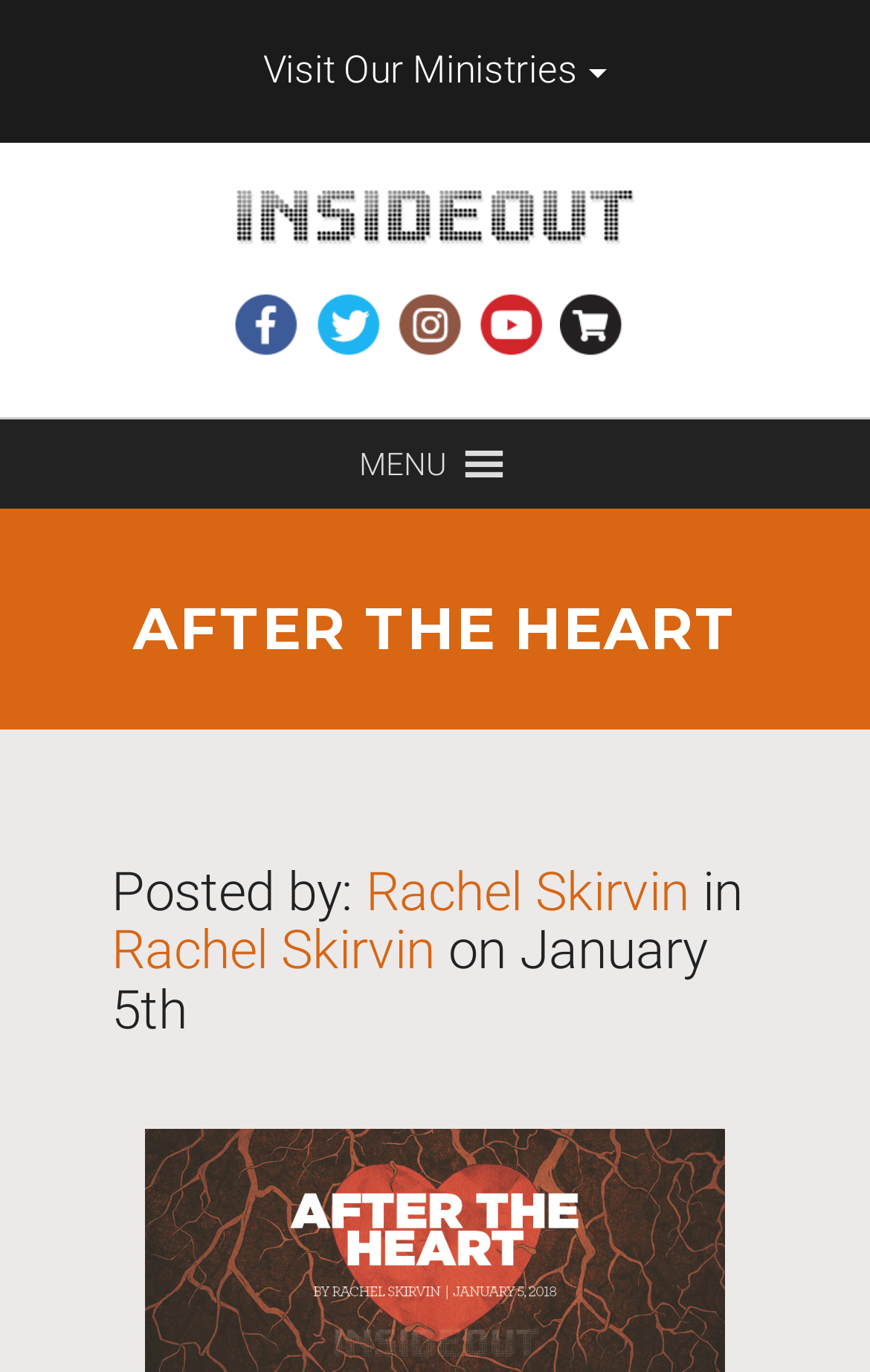Given the element description: "Rachel Skirvin", predict the bounding box coordinates of this UI element. The coordinates must be four float numbers between 0 and 1, given as [left, top, right, bottom].

[0.128, 0.671, 0.5, 0.716]